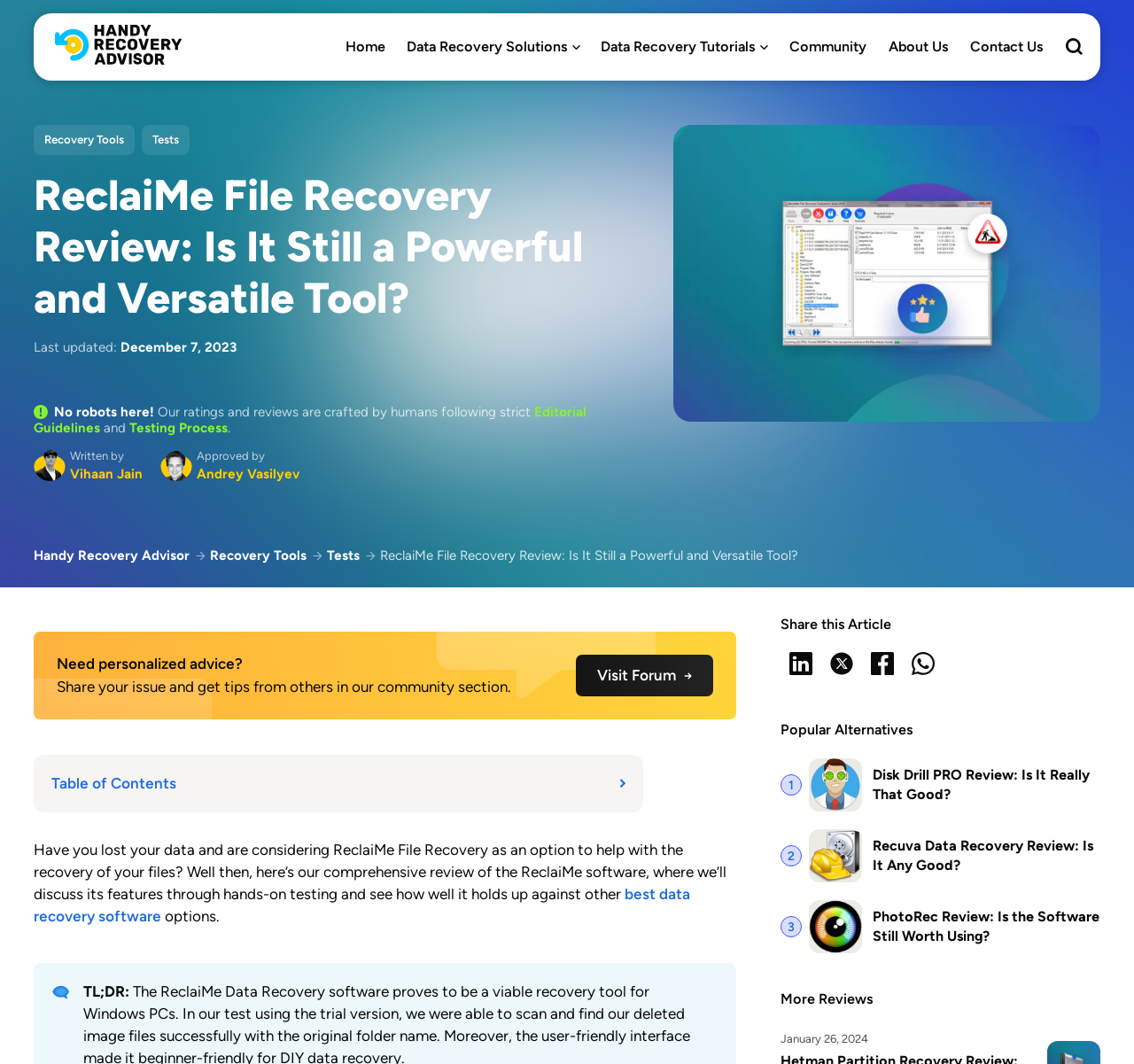Can you specify the bounding box coordinates of the area that needs to be clicked to fulfill the following instruction: "Click the Morsø Logo"?

None